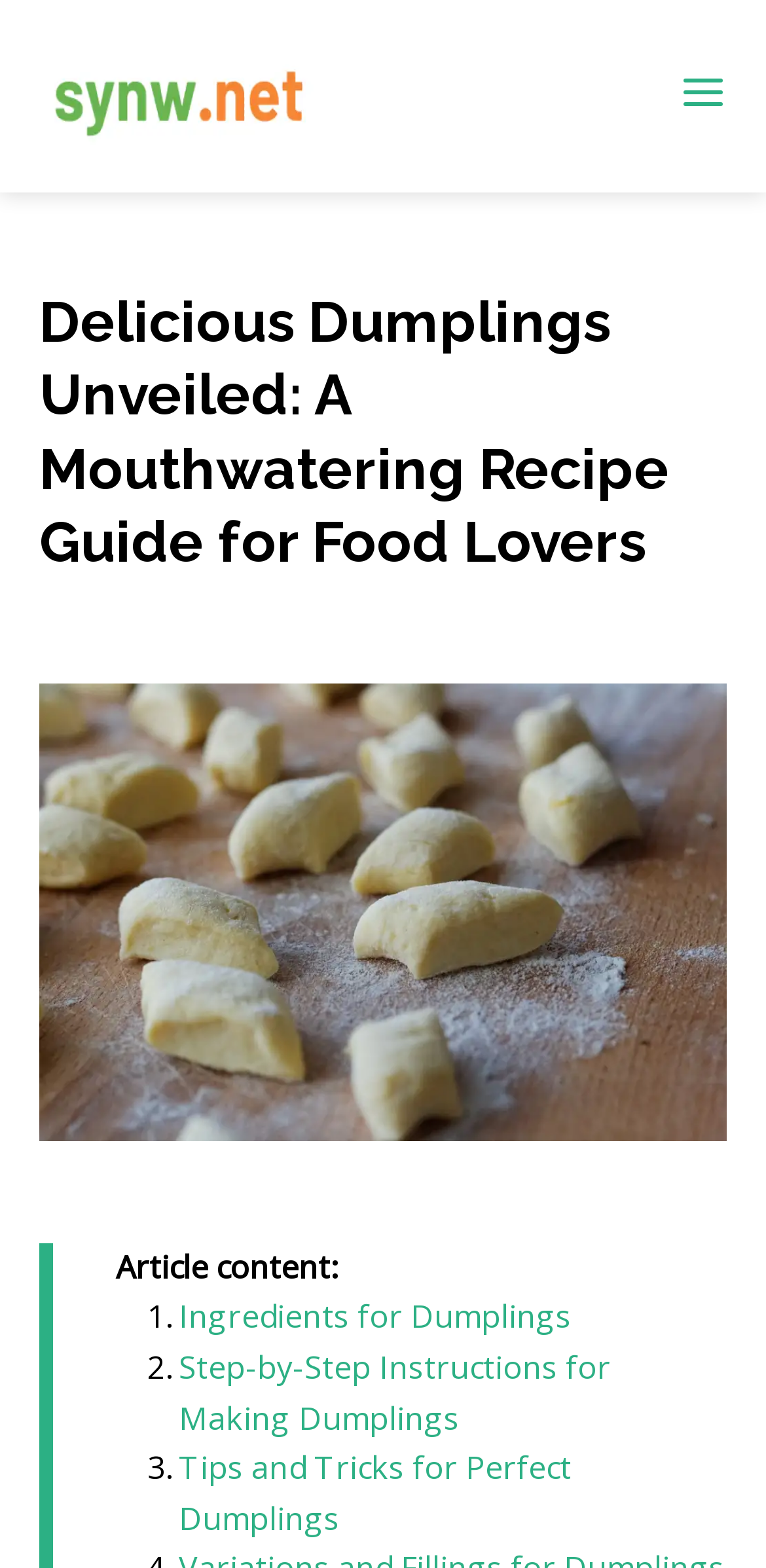Give a one-word or short phrase answer to this question: 
How many sections are in the dumplings recipe guide?

3